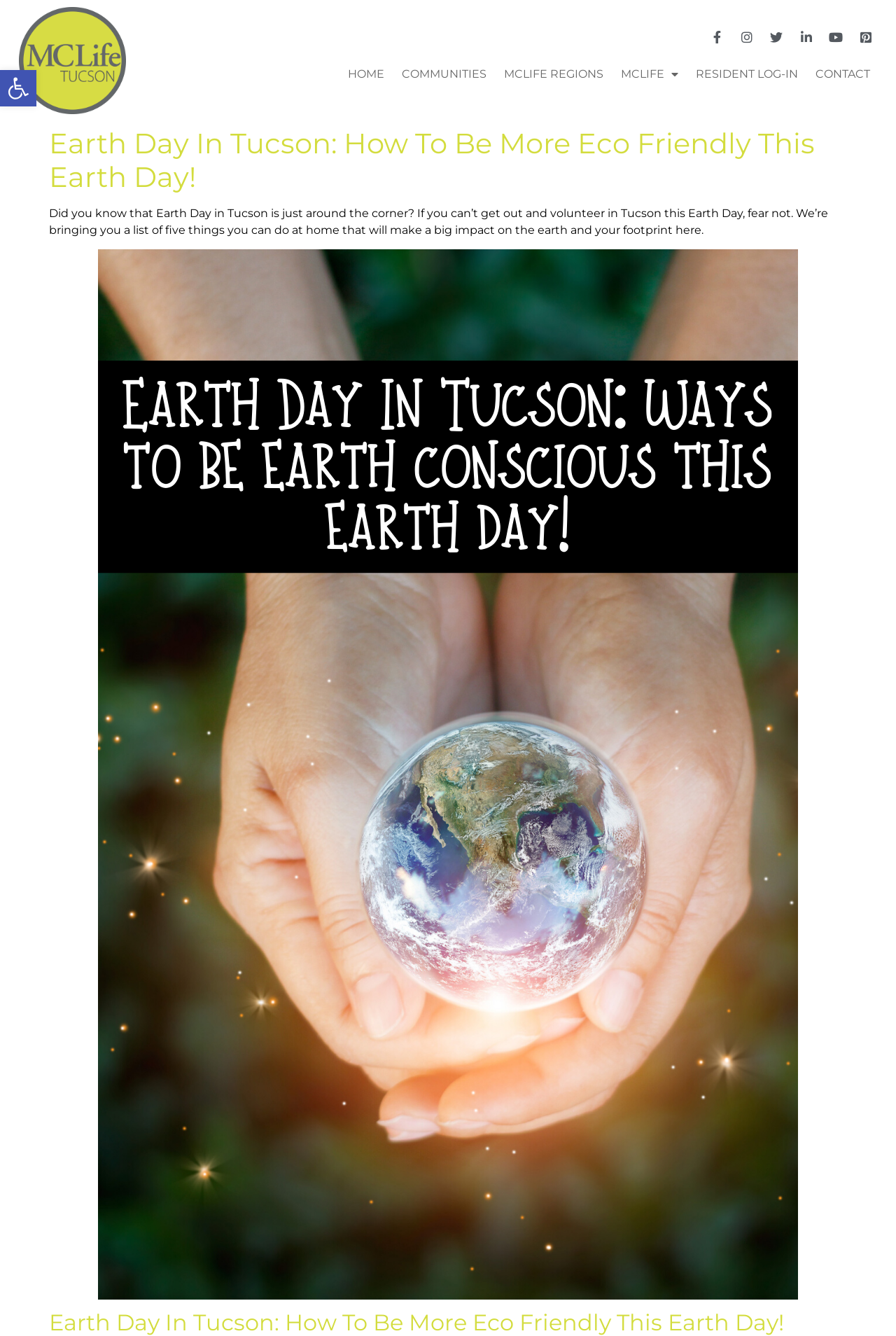Is there a login feature on this webpage?
Examine the webpage screenshot and provide an in-depth answer to the question.

I found a link labeled 'RESIDENT LOG-IN' in the top menu, which suggests that there is a login feature available on this webpage.